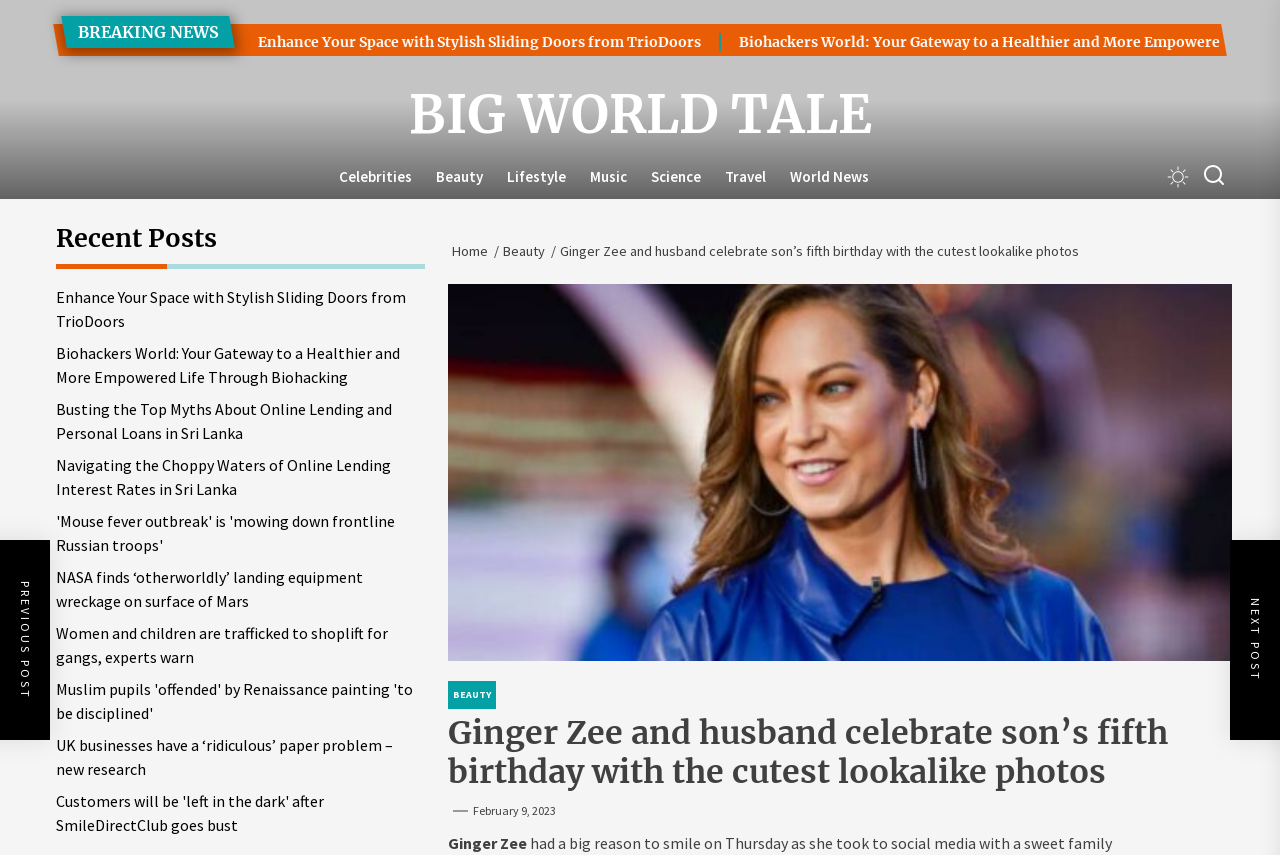Give a complete and precise description of the webpage's appearance.

The webpage appears to be a news article or blog post about Ginger Zee, a Good Morning America meteorologist, celebrating her son's fifth birthday with adorable lookalike photos. 

At the top of the page, there is a "BREAKING NEWS" label. Below it, there is a heading about enhancing one's space with stylish sliding doors from TrioDoors, which is also a link. 

To the right of the TrioDoors heading, there is a link to "BIG WORLD TALE". 

Below these elements, there is a horizontal navigation menu with links to various categories such as Celebrities, Beauty, Lifestyle, Music, Science, Travel, and World News. 

On the top right corner, there are two buttons, likely for user profile or settings. 

Below the navigation menu, there is a breadcrumbs navigation section with links to Home, Beauty, and the current article about Ginger Zee's son's birthday. 

The main content of the page is headed by a title "Ginger Zee and husband celebrate son’s fifth birthday with the cutest lookalike photos", which is also a link. Below the title, there is a link to the category "BEAUTY" and a timestamp "February 9, 2023". 

On the right side of the page, there is a section with a heading "Recent Posts" and several links to other news articles or blog posts, including topics about biohacking, online lending, and NASA's Mars exploration.